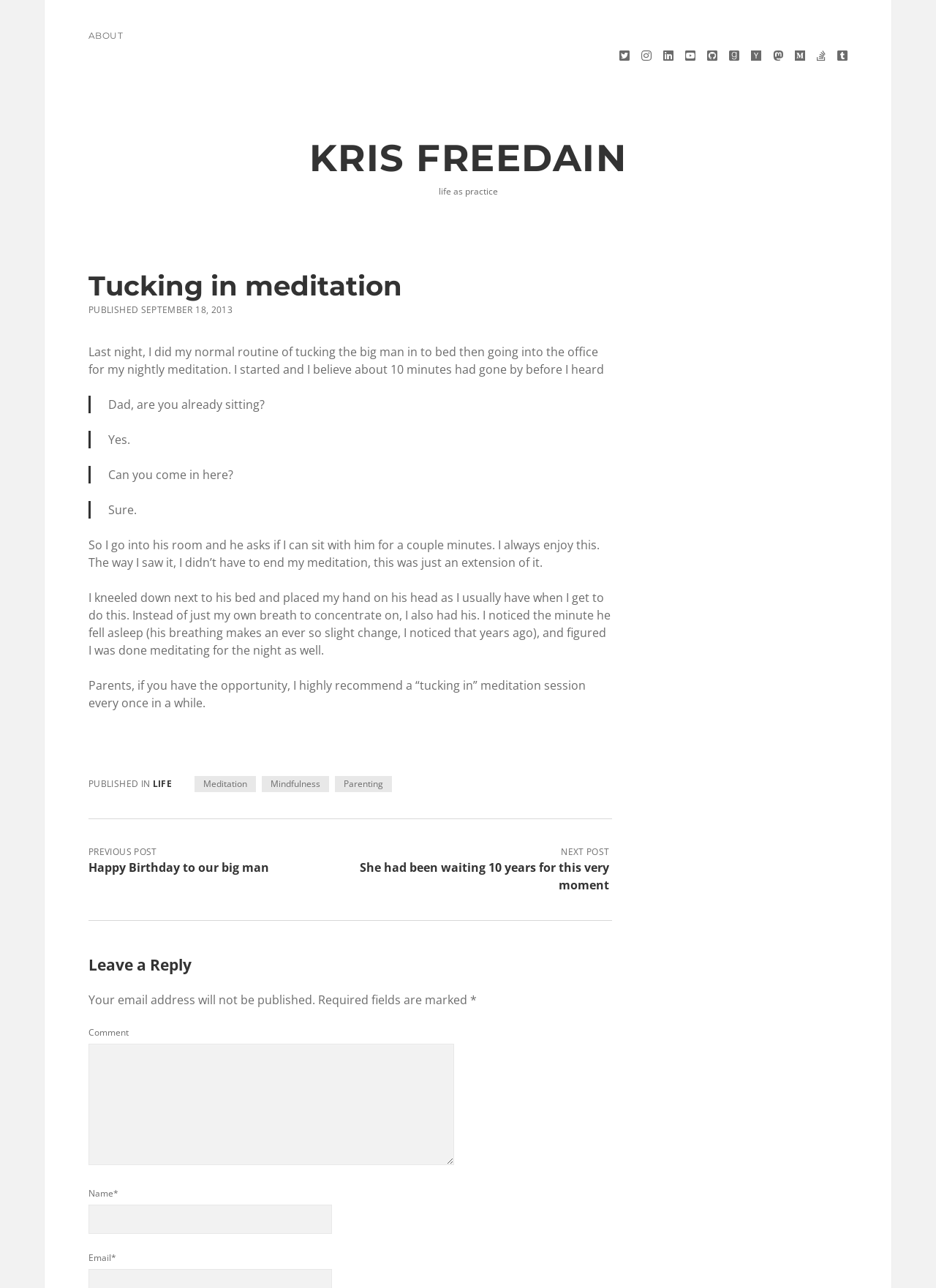What is the author's name?
Using the image as a reference, give an elaborate response to the question.

The author's name is mentioned in the link 'KRIS FREEDAIN' with a bounding box of [0.33, 0.074, 0.67, 0.109], which is a prominent element on the webpage.